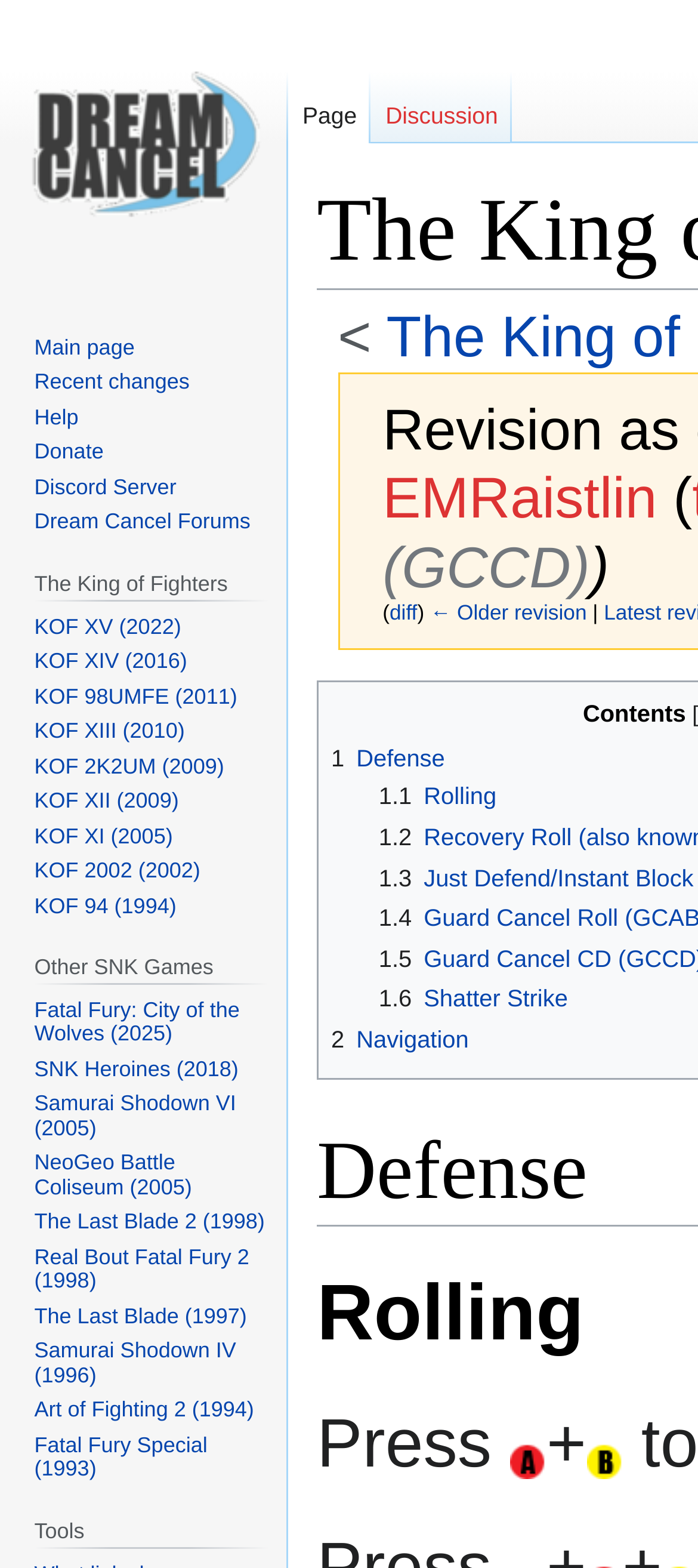What is the name of the wiki?
Answer with a single word or phrase by referring to the visual content.

Dream Cancel Wiki